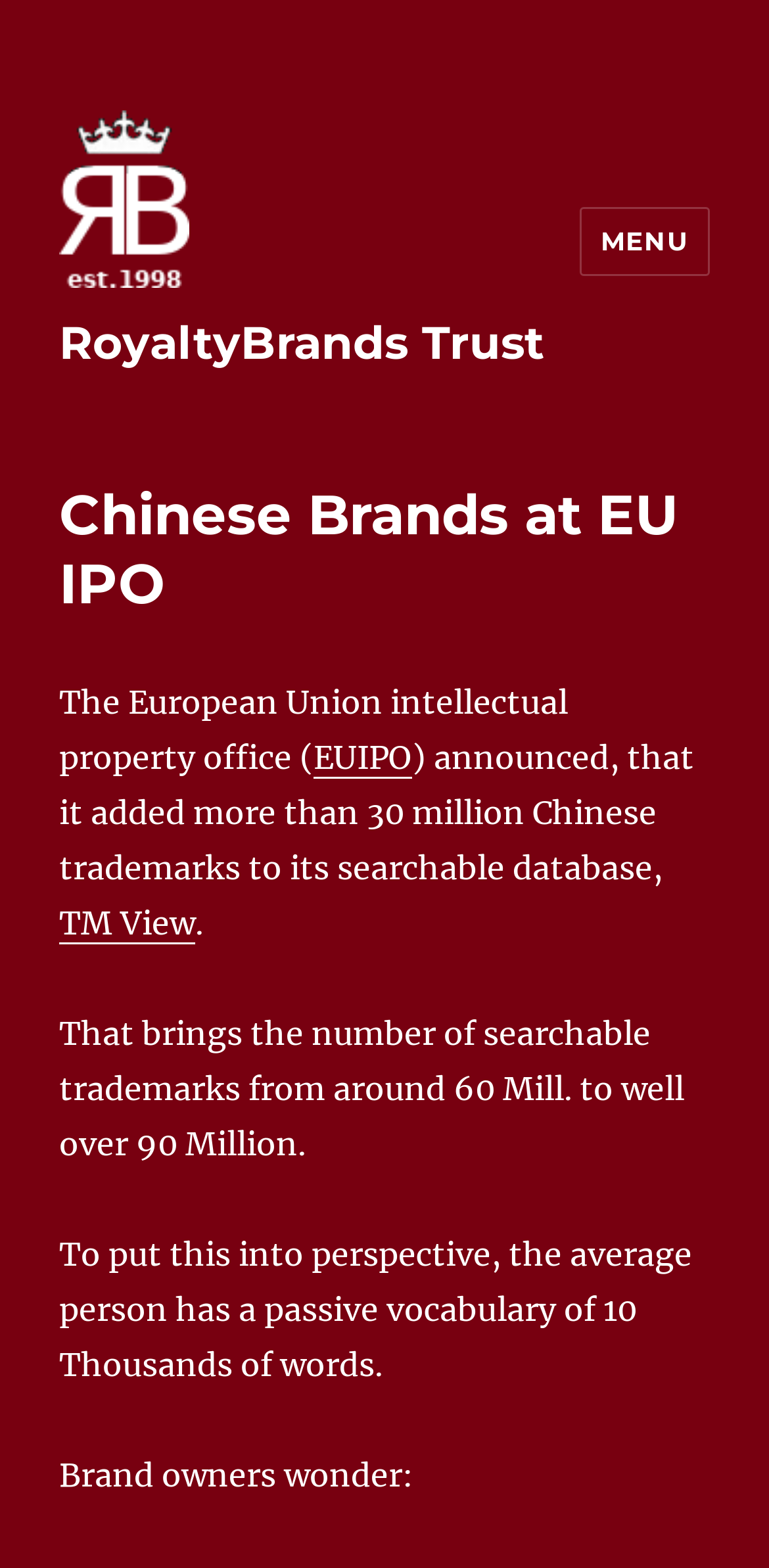What is the total number of searchable trademarks now?
Refer to the screenshot and deliver a thorough answer to the question presented.

The answer can be found in the text that says 'That brings the number of searchable trademarks from around 60 Mill. to well over 90 Million'.